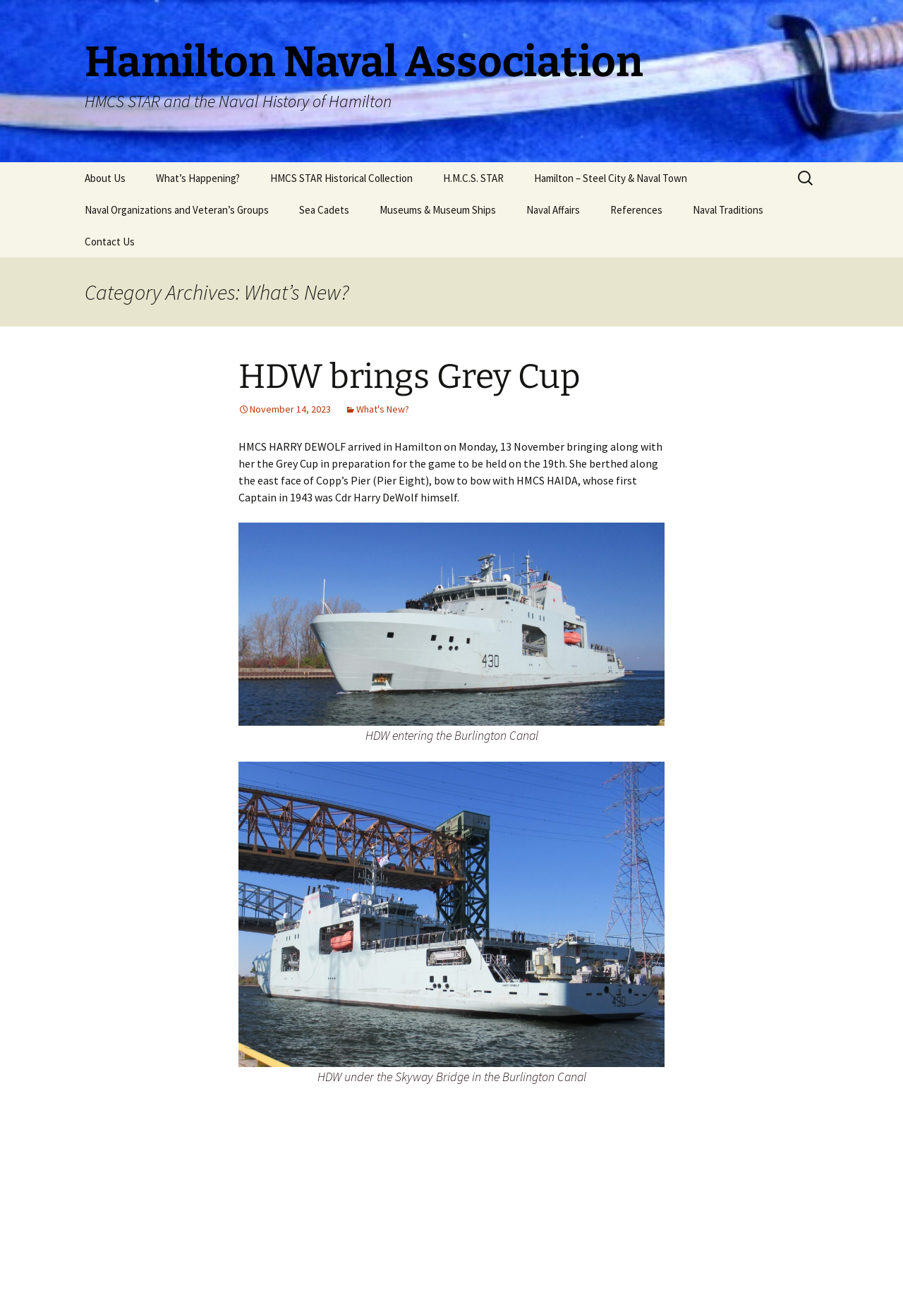Locate the primary heading on the webpage and return its text.

Hamilton Naval Association